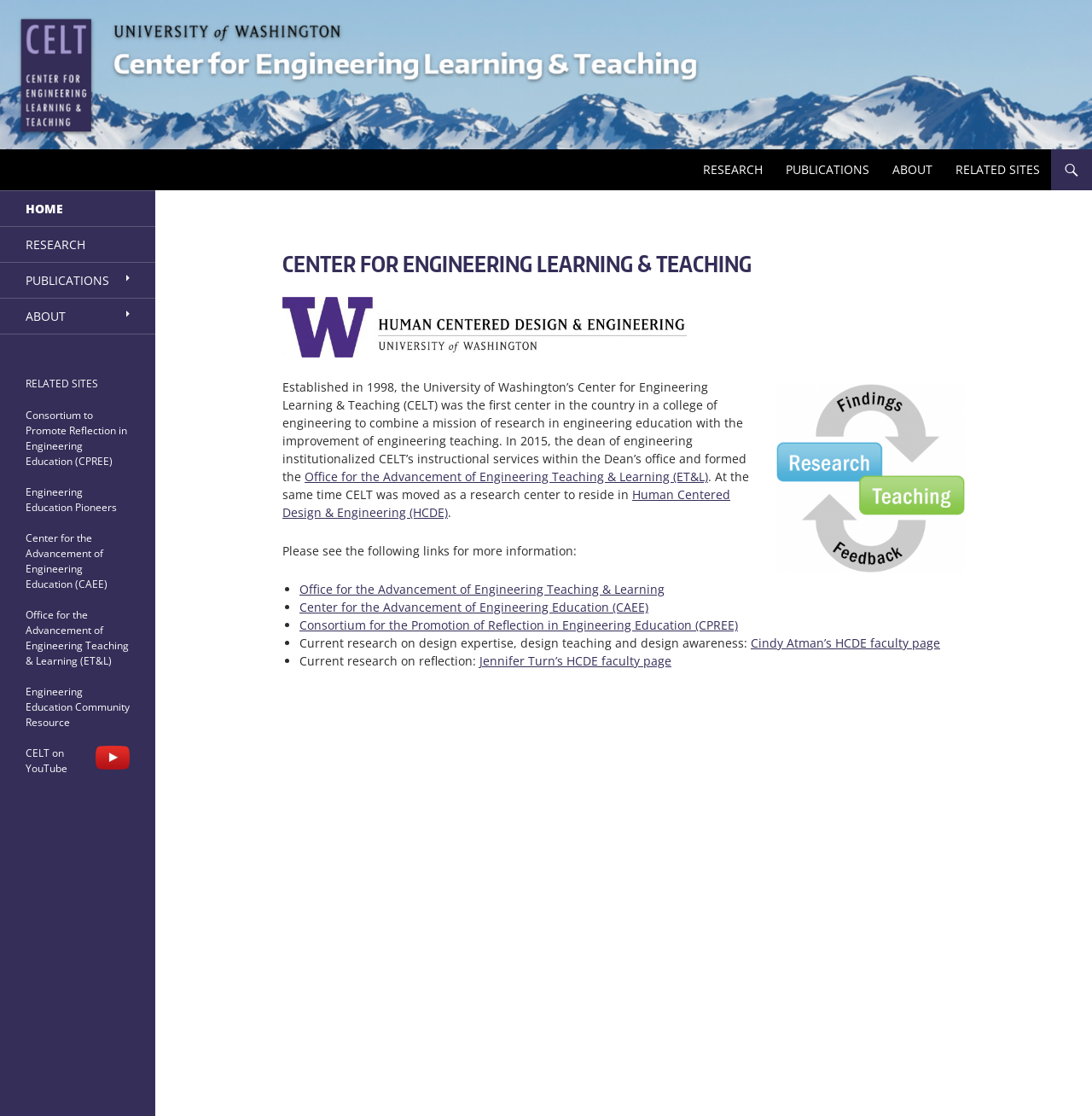Please identify the bounding box coordinates of the element I should click to complete this instruction: 'Learn about the 'Office for the Advancement of Engineering Teaching & Learning (ET&L)''. The coordinates should be given as four float numbers between 0 and 1, like this: [left, top, right, bottom].

[0.279, 0.42, 0.648, 0.434]